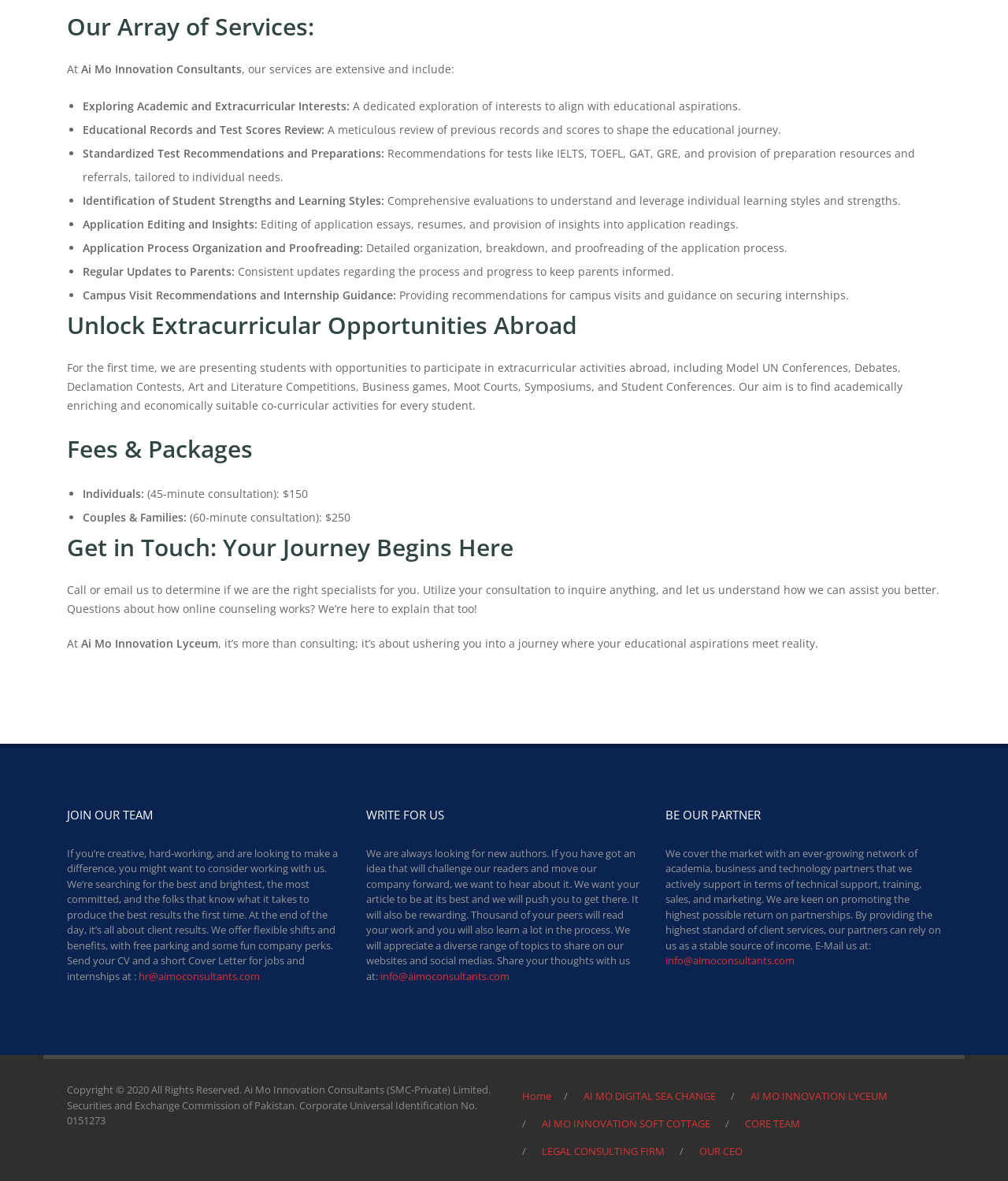Using the format (top-left x, top-left y, bottom-right x, bottom-right y), provide the bounding box coordinates for the described UI element. All values should be floating point numbers between 0 and 1: Site Map

None